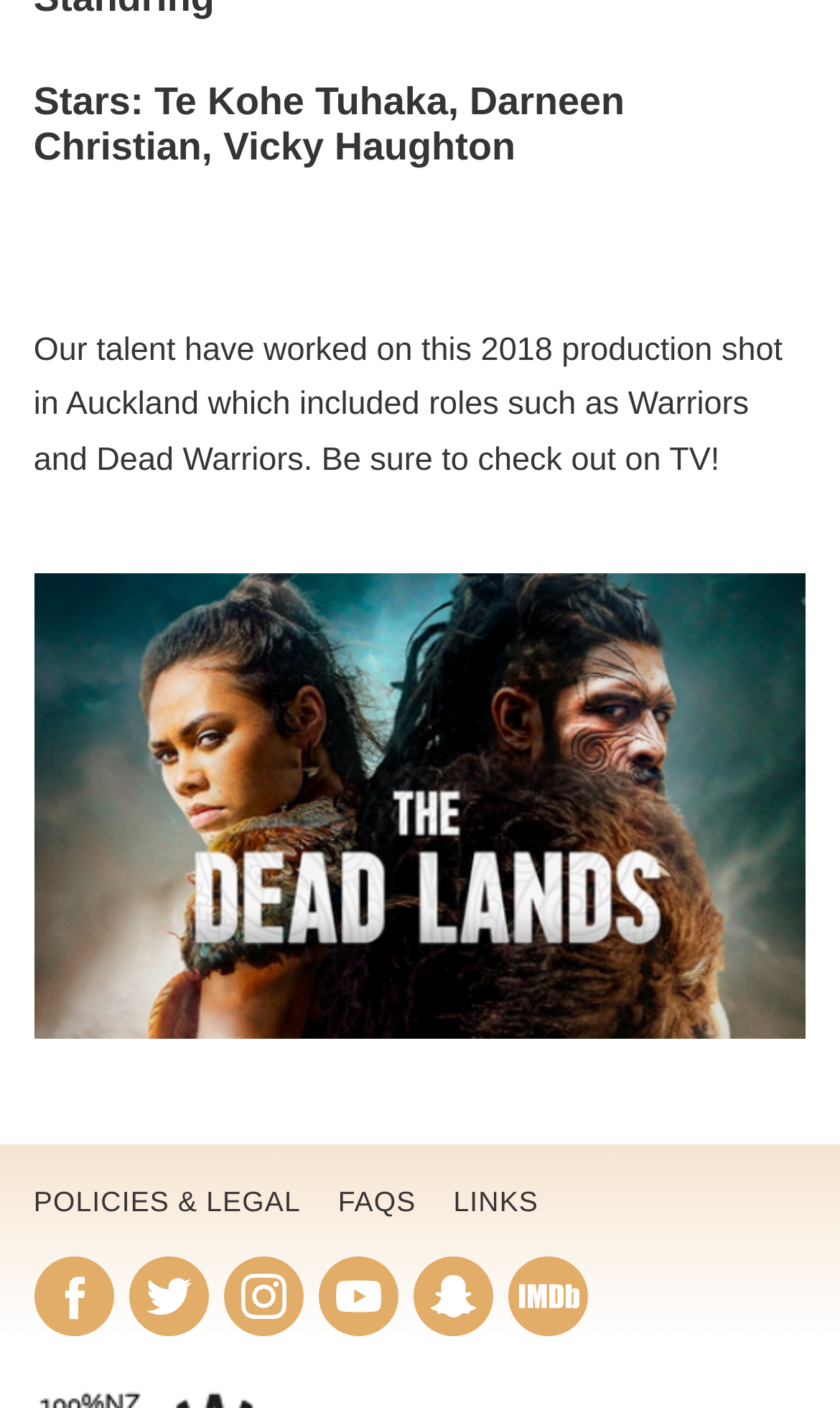Please find the bounding box coordinates of the element that needs to be clicked to perform the following instruction: "Read about the 2018 production". The bounding box coordinates should be four float numbers between 0 and 1, represented as [left, top, right, bottom].

[0.04, 0.235, 0.932, 0.34]